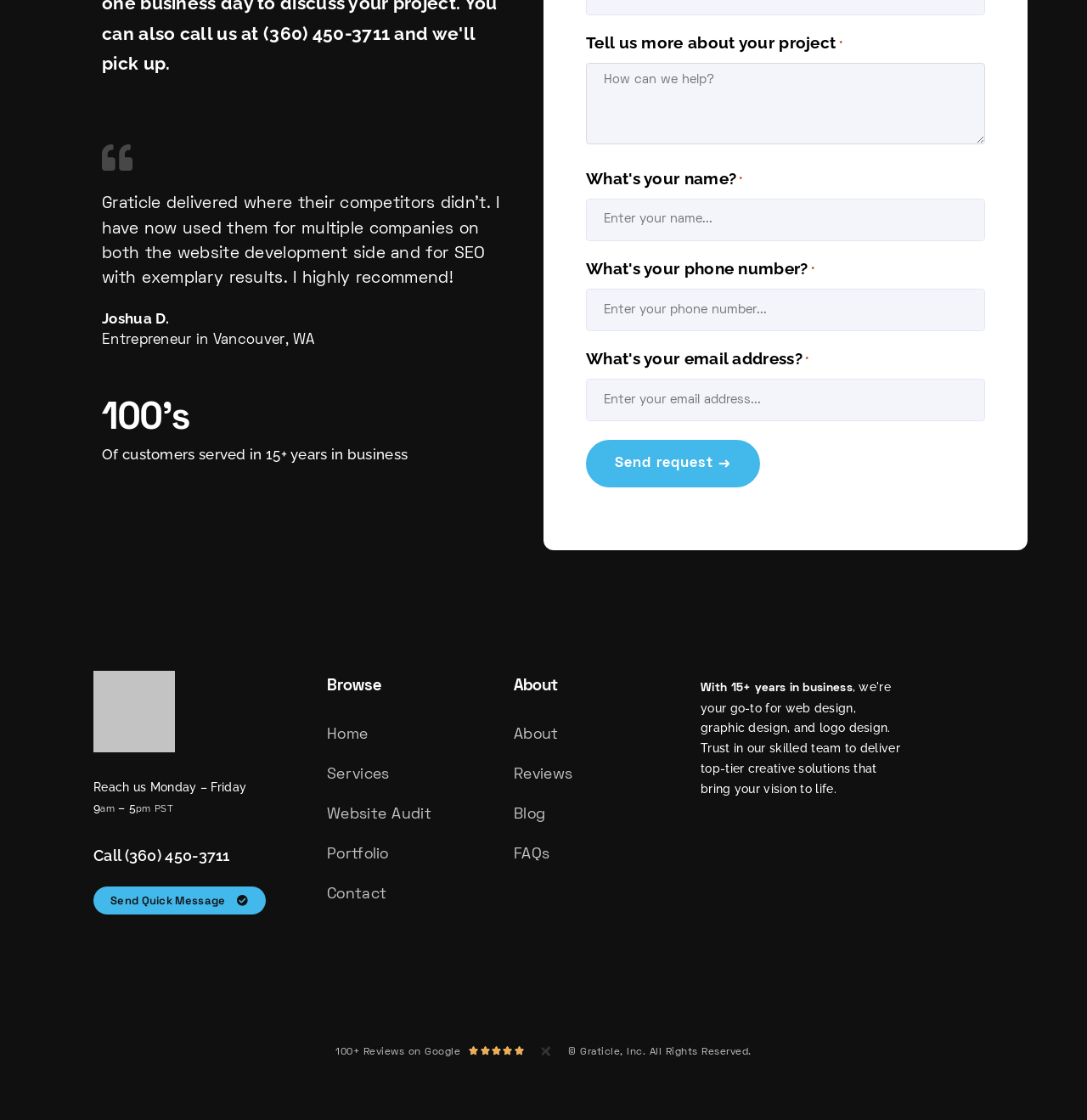Bounding box coordinates should be in the format (top-left x, top-left y, bottom-right x, bottom-right y) and all values should be floating point numbers between 0 and 1. Determine the bounding box coordinate for the UI element described as: name="input_5" placeholder="Enter your phone number..."

[0.539, 0.258, 0.906, 0.296]